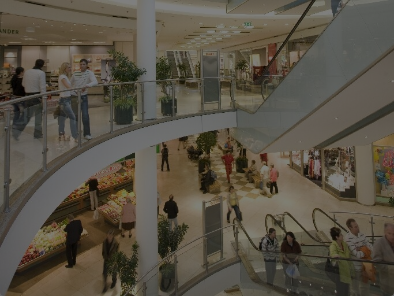In which city in Germany is this shopping center located?
Using the details from the image, give an elaborate explanation to answer the question.

The caption specifically mentions that this scene embodies the allure of a shopping destination, reflecting the elegance and variety available in the heart of Germany, specifically in Erfurt, which indicates the location of the shopping center.